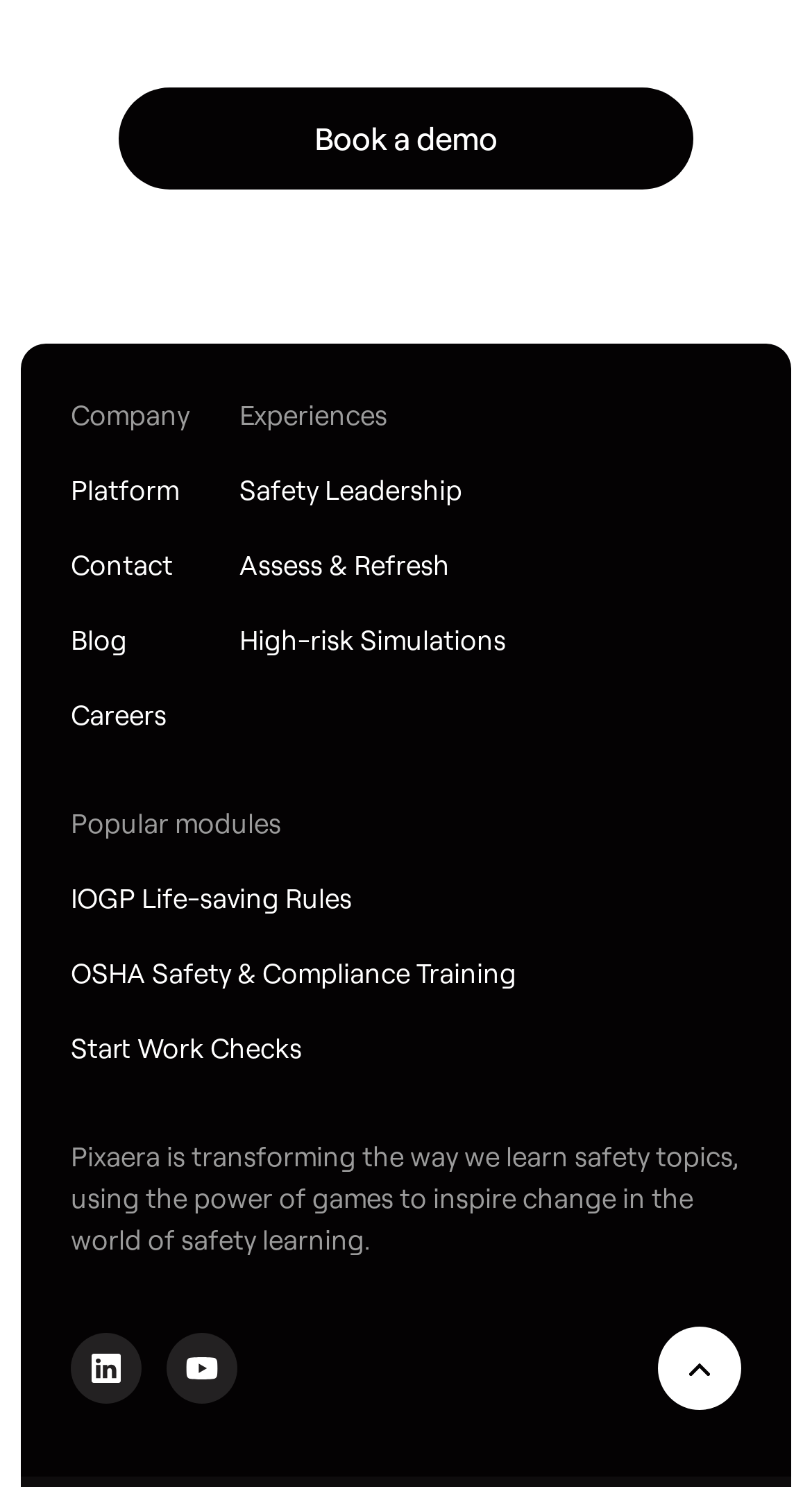Please answer the following question using a single word or phrase: 
What is the company's mission?

To inspire change in safety learning